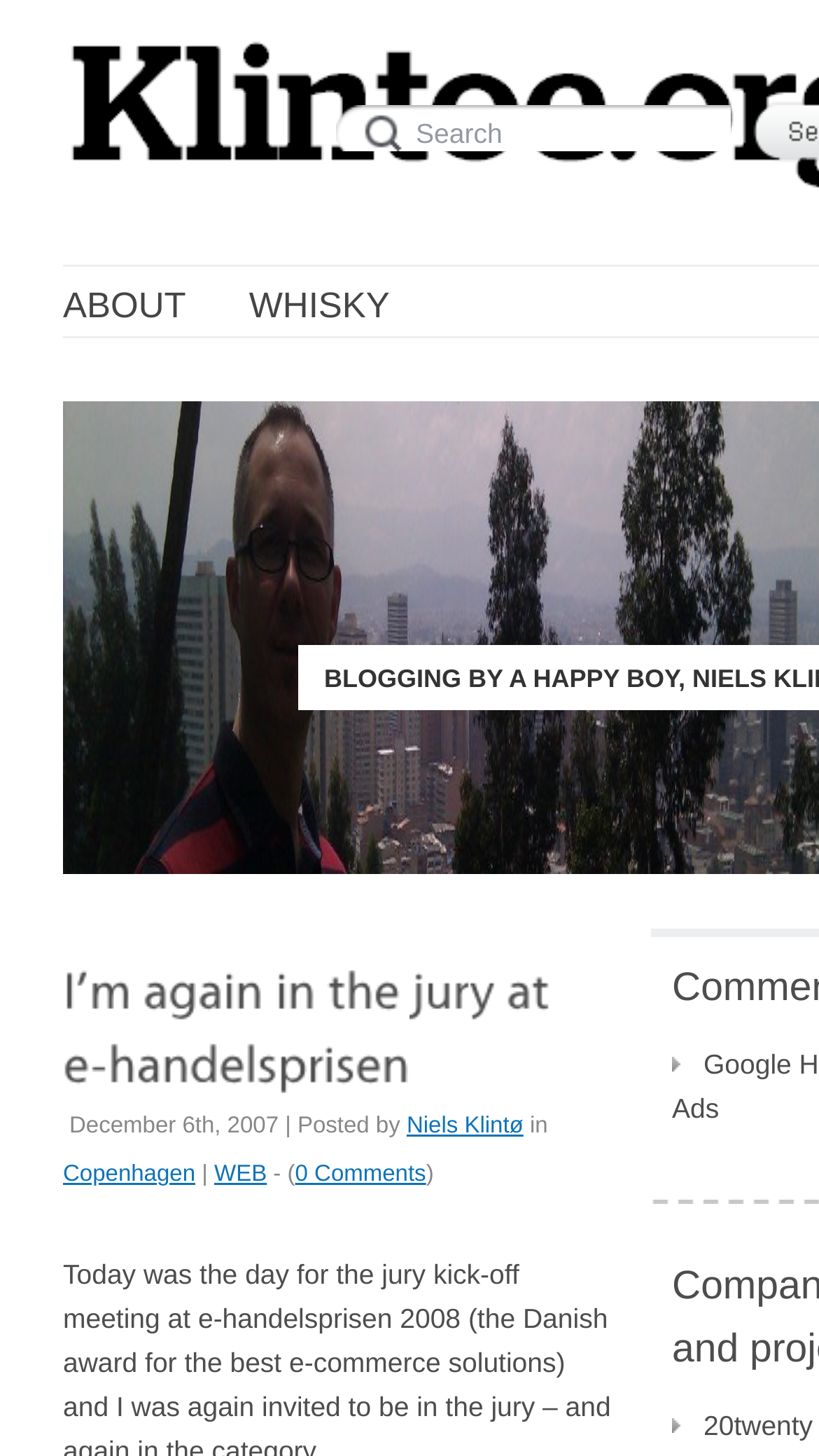What is the location of the author?
Look at the image and provide a short answer using one word or a phrase.

Copenhagen